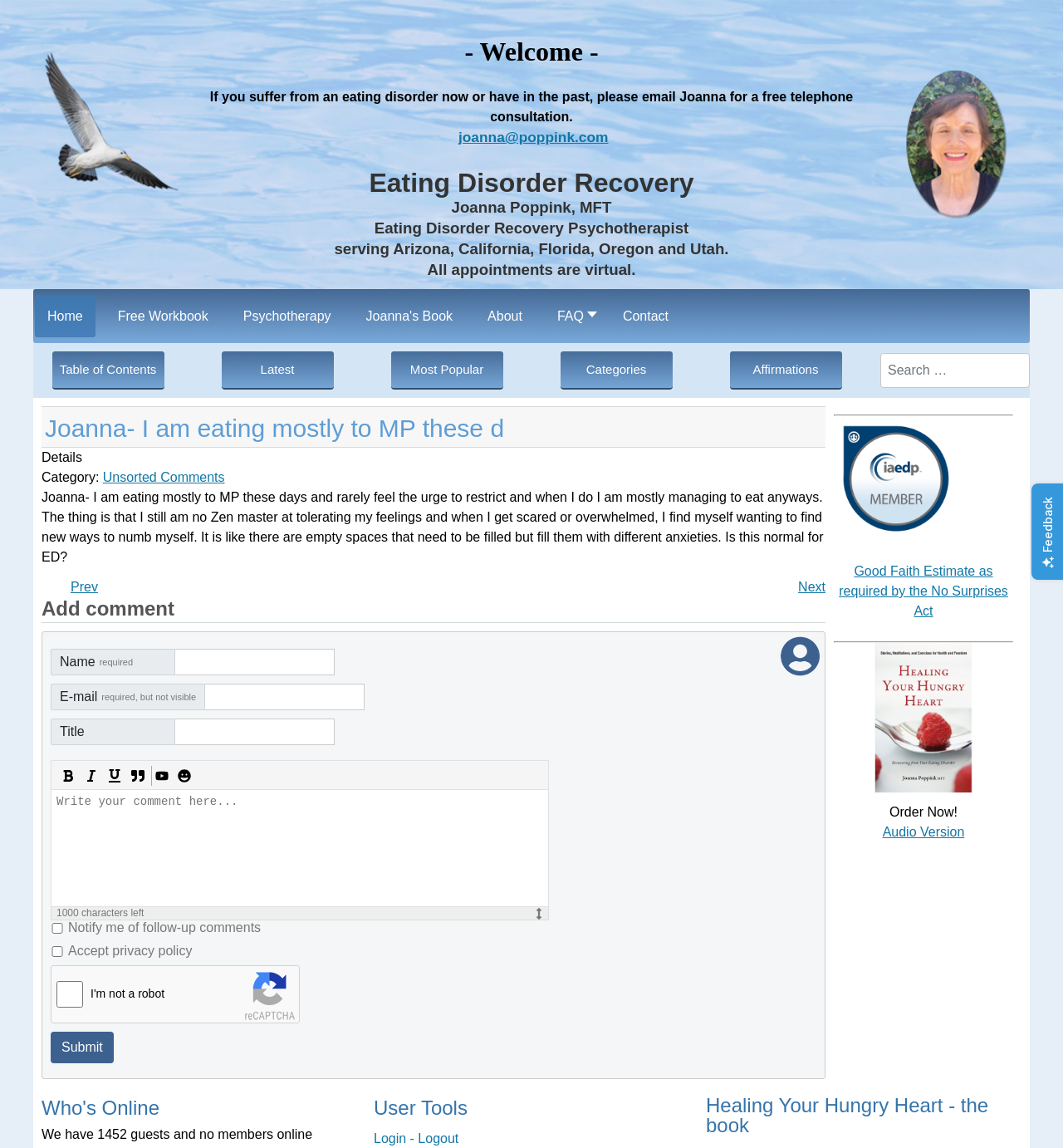What is the name of the book mentioned on the webpage?
Using the image as a reference, give a one-word or short phrase answer.

Healing Your Hungry Heart